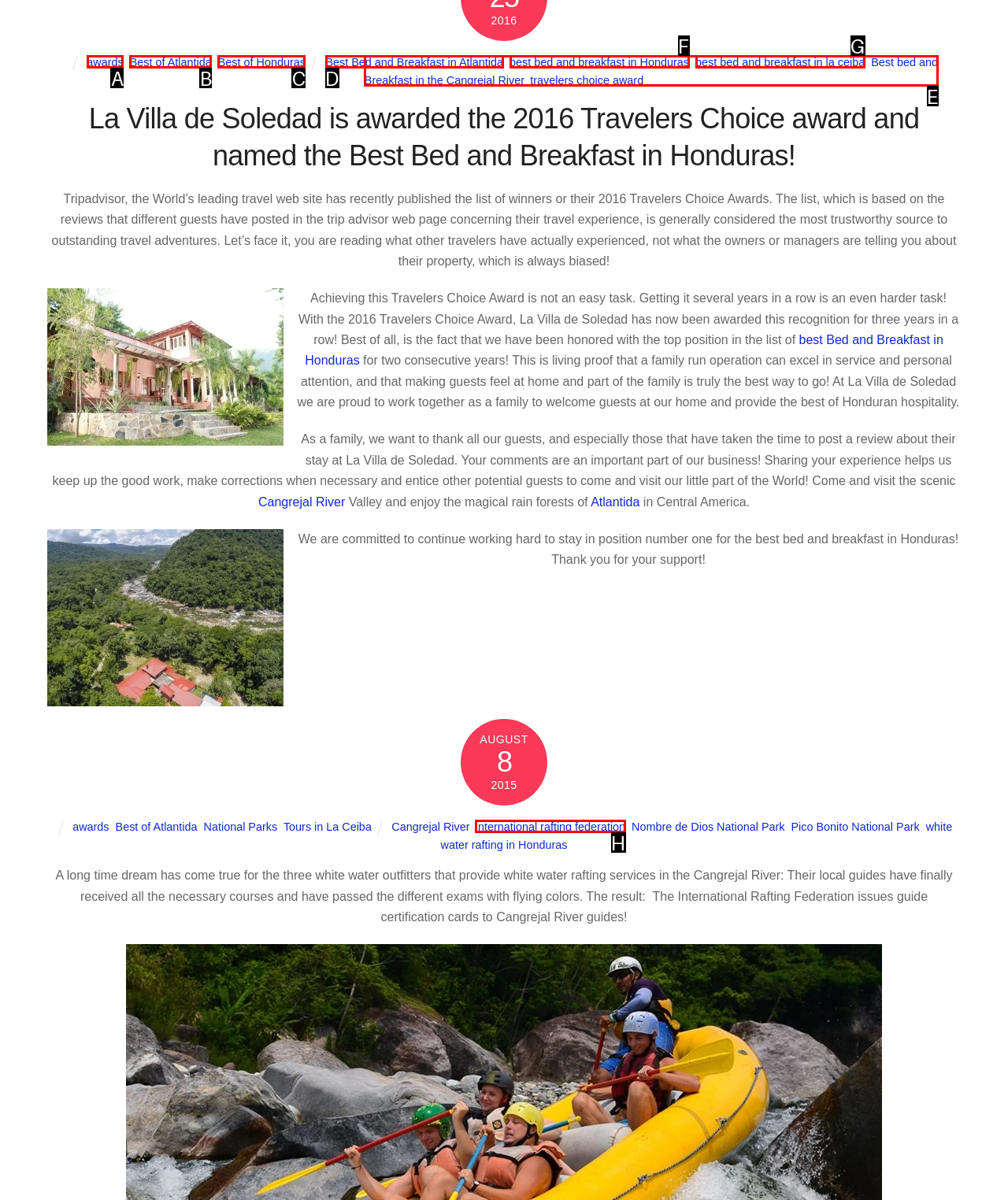Select the HTML element that corresponds to the description: awards. Reply with the letter of the correct option.

A